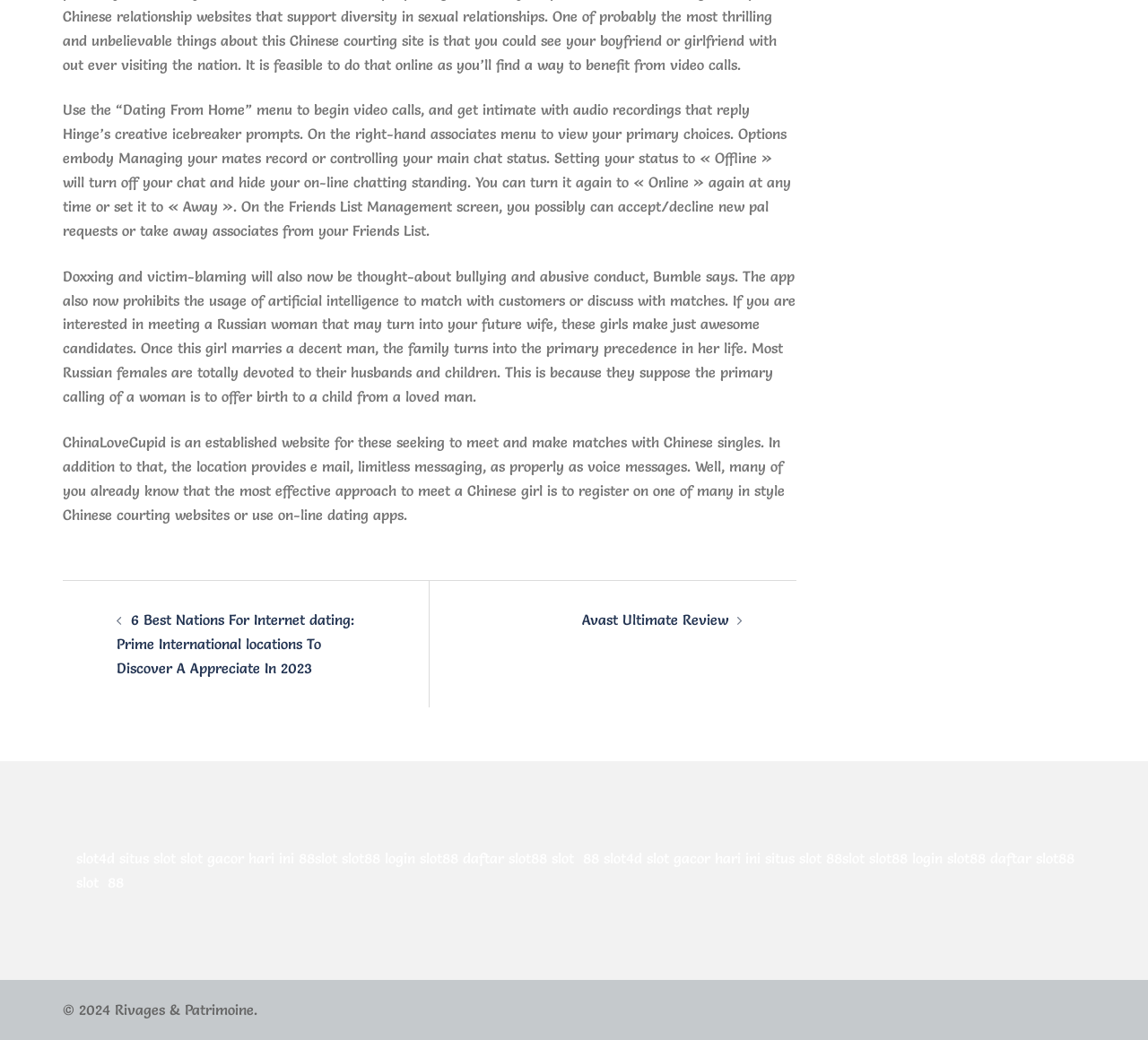What is the main topic of the webpage?
Please provide a single word or phrase answer based on the image.

Dating